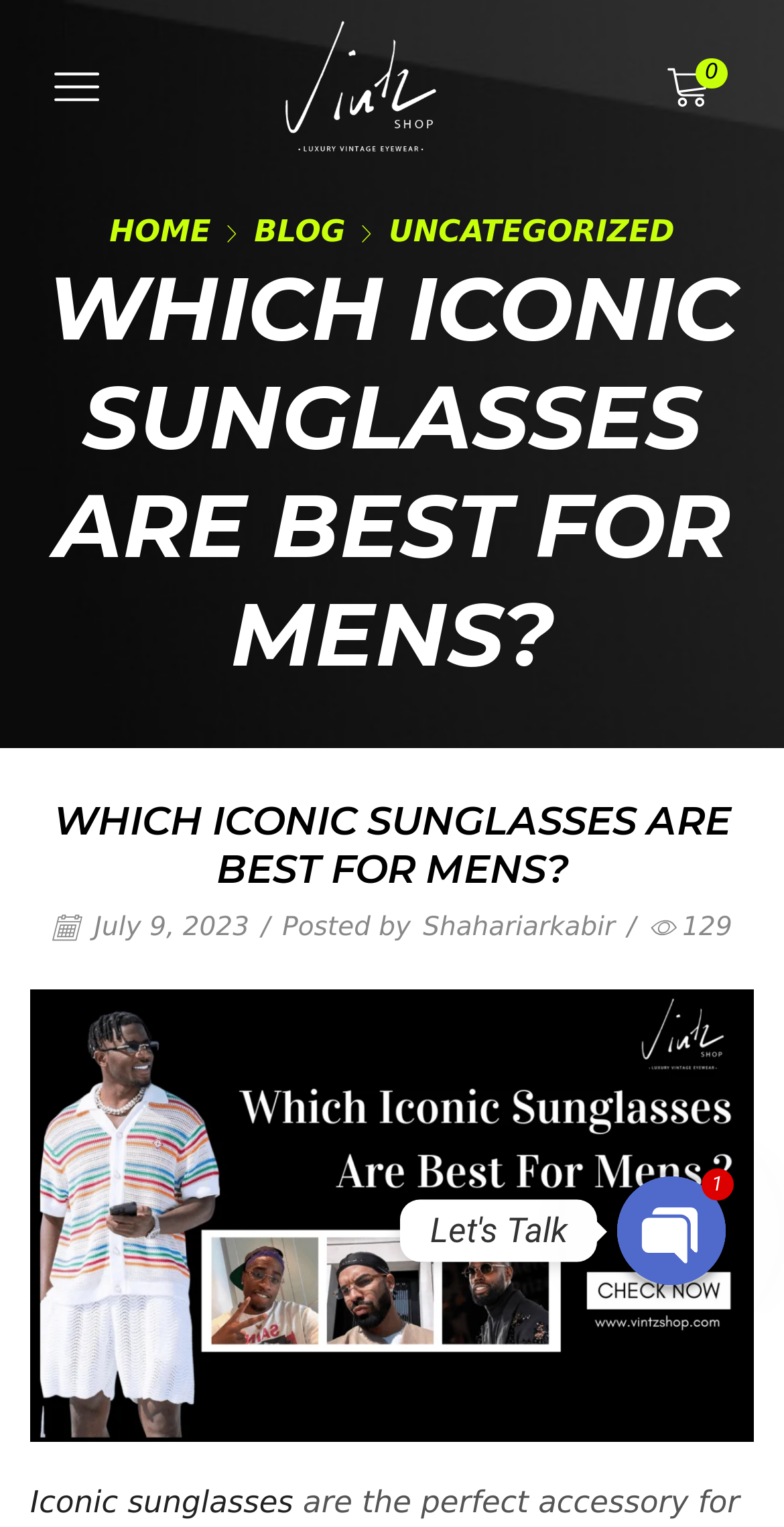What is the topic of the blog post?
Based on the screenshot, respond with a single word or phrase.

Iconic sunglasses